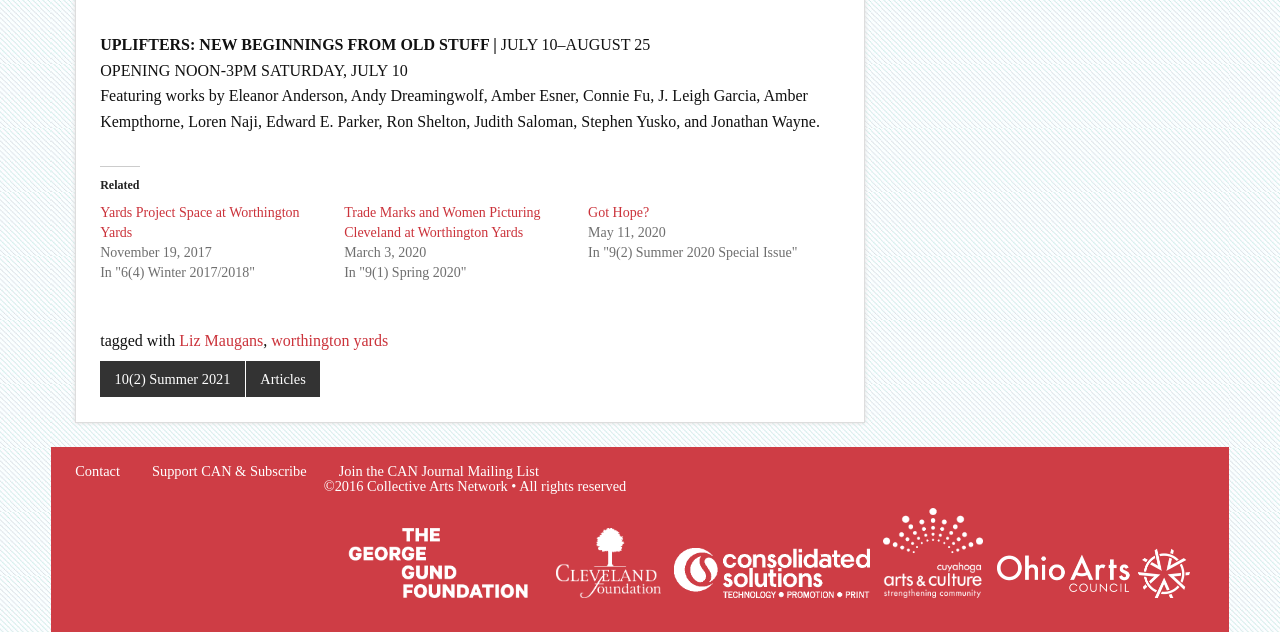Please specify the coordinates of the bounding box for the element that should be clicked to carry out this instruction: "View 'Trade Marks and Women Picturing Cleveland at Worthington Yards'". The coordinates must be four float numbers between 0 and 1, formatted as [left, top, right, bottom].

[0.269, 0.325, 0.422, 0.38]